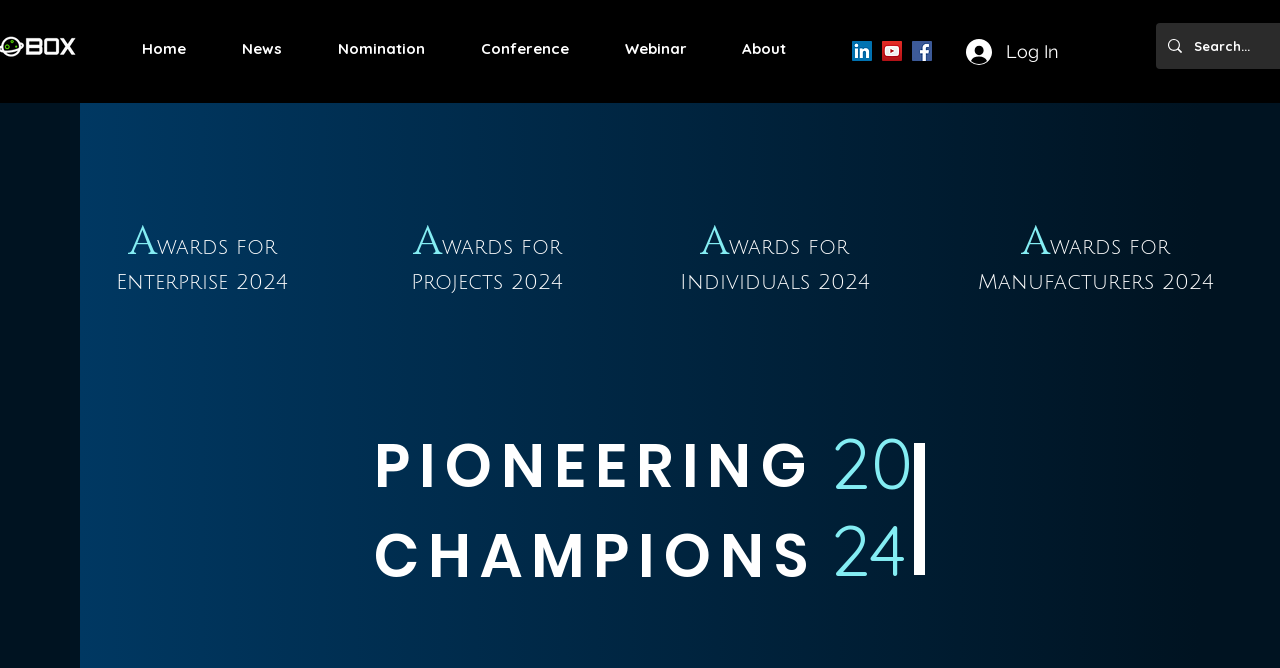Describe every aspect of the webpage comprehensively.

The webpage is about the nomination process for the Energy-Box awards. At the top left, there is a navigation menu with links to different sections of the website, including "Home", "News", "Nomination", "Conference", "Webinar", and "About". 

To the right of the navigation menu, there is a social bar with links to the organization's social media profiles, including LinkedIn, YouTube, and Facebook, each accompanied by its respective logo. 

Further to the right, there is a "Log In" button. 

Below the top navigation and social bar, there are five sections, each with a heading and a link. The sections are "Awards for Enterprise 2024", "Awards for Projects 2024", "Awards for Individuals 2024", "Awards for Manufacturers 2024", and "2024". The headings are centered, and the links are placed to the right of each heading.